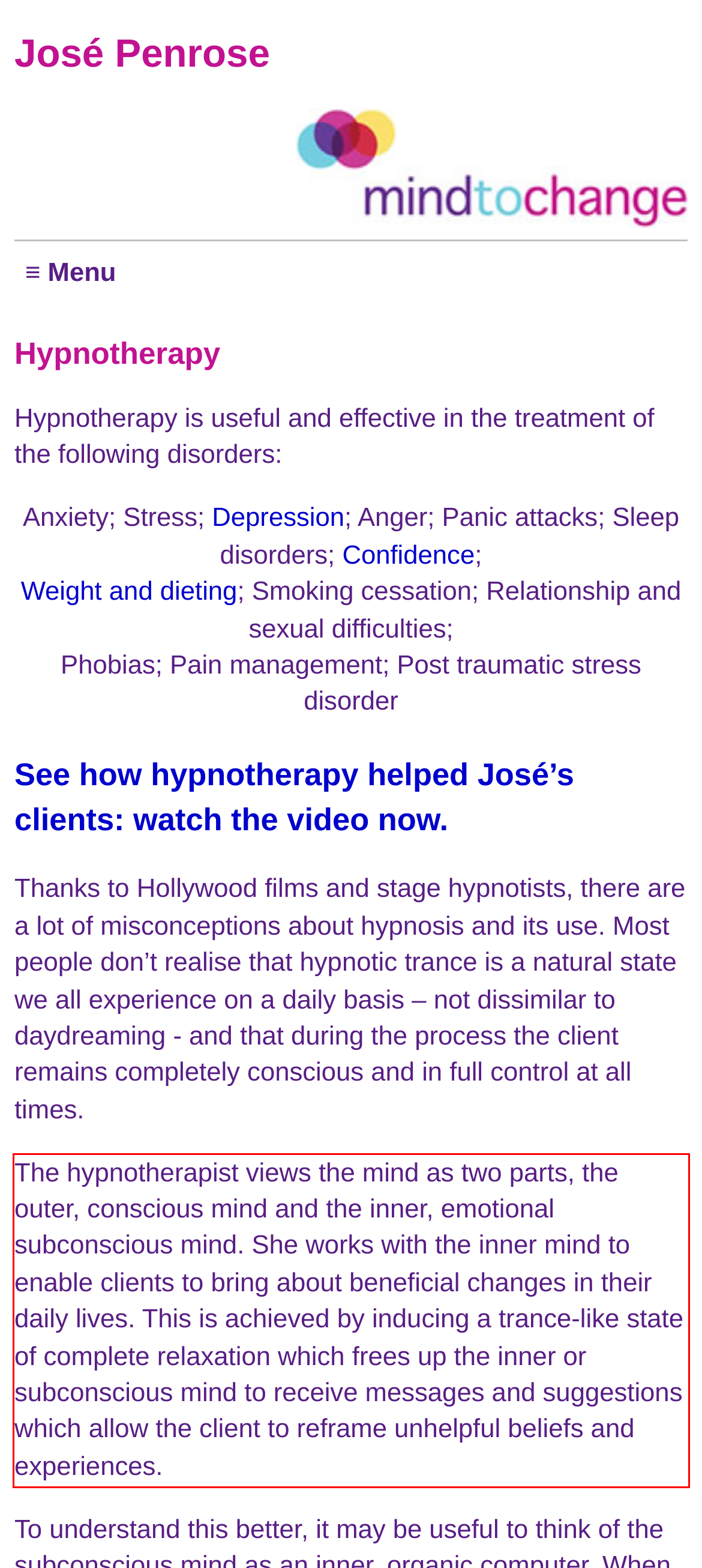Observe the screenshot of the webpage that includes a red rectangle bounding box. Conduct OCR on the content inside this red bounding box and generate the text.

The hypnotherapist views the mind as two parts, the outer, conscious mind and the inner, emotional subconscious mind. She works with the inner mind to enable clients to bring about beneficial changes in their daily lives. This is achieved by inducing a trance-like state of complete relaxation which frees up the inner or subconscious mind to receive messages and suggestions which allow the client to reframe unhelpful beliefs and experiences.